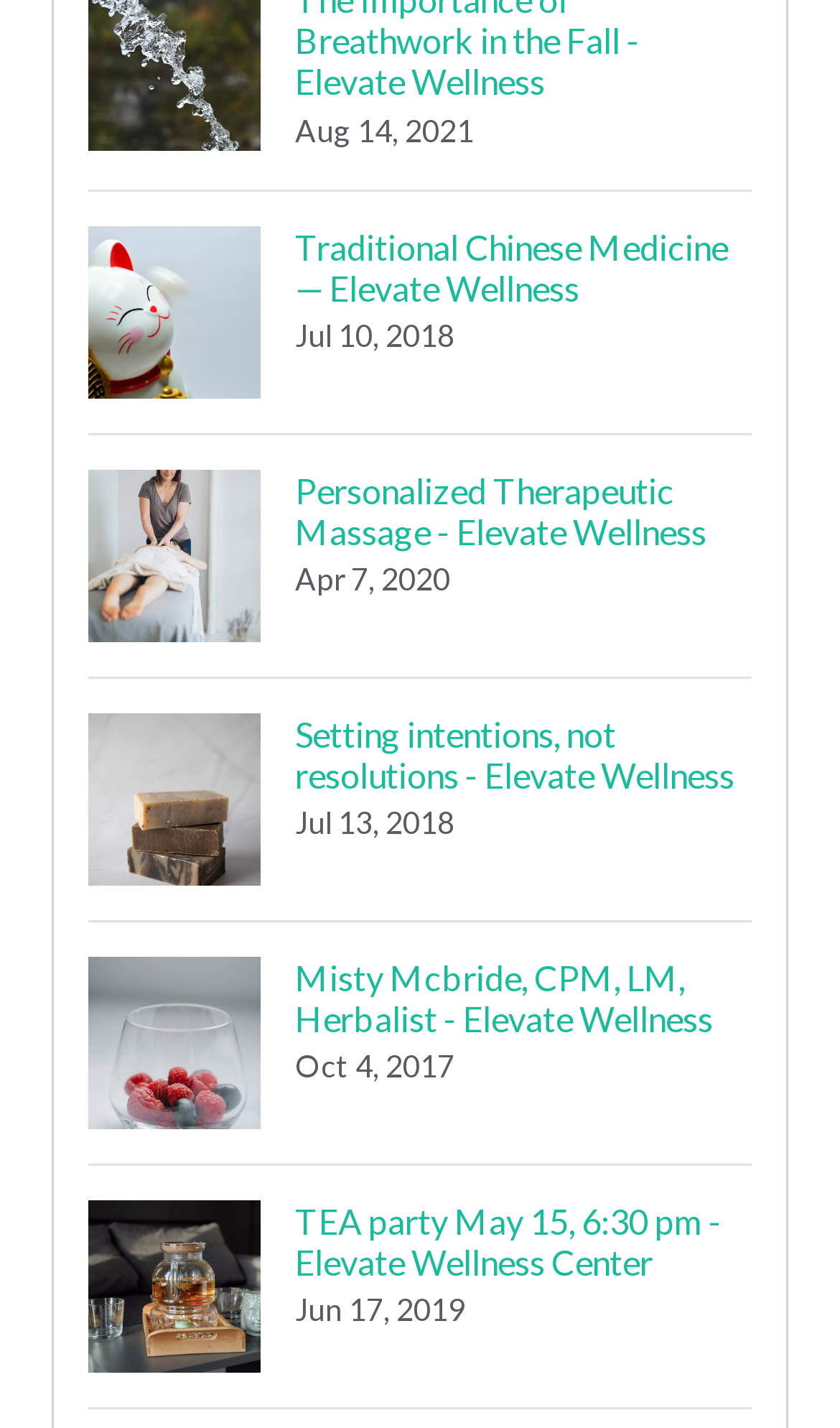Respond to the question below with a single word or phrase:
What is the profession of Misty Mcbride?

Herbalist